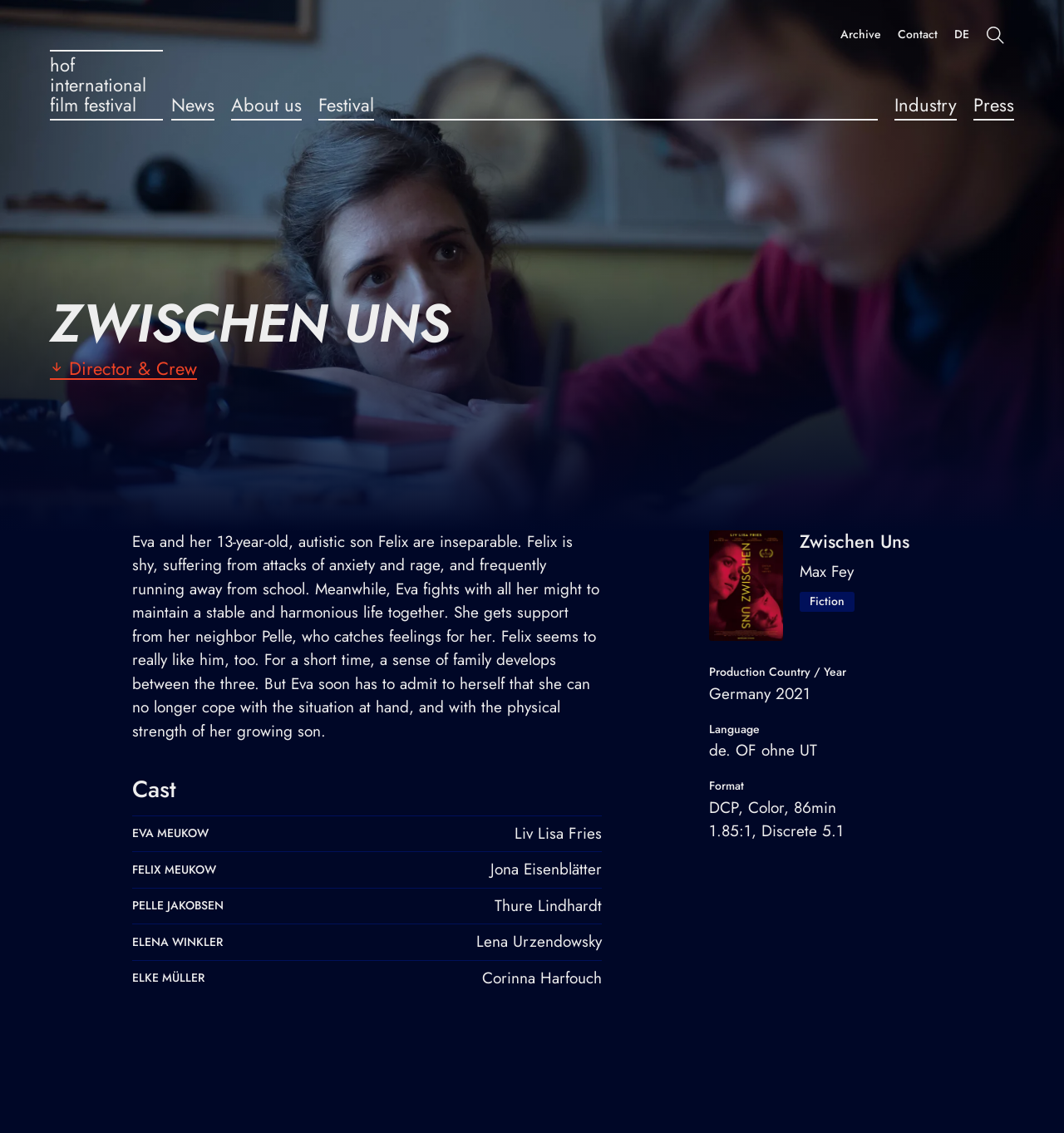Extract the bounding box coordinates of the UI element described by: "Director & Crew". The coordinates should include four float numbers ranging from 0 to 1, e.g., [left, top, right, bottom].

[0.047, 0.313, 0.185, 0.337]